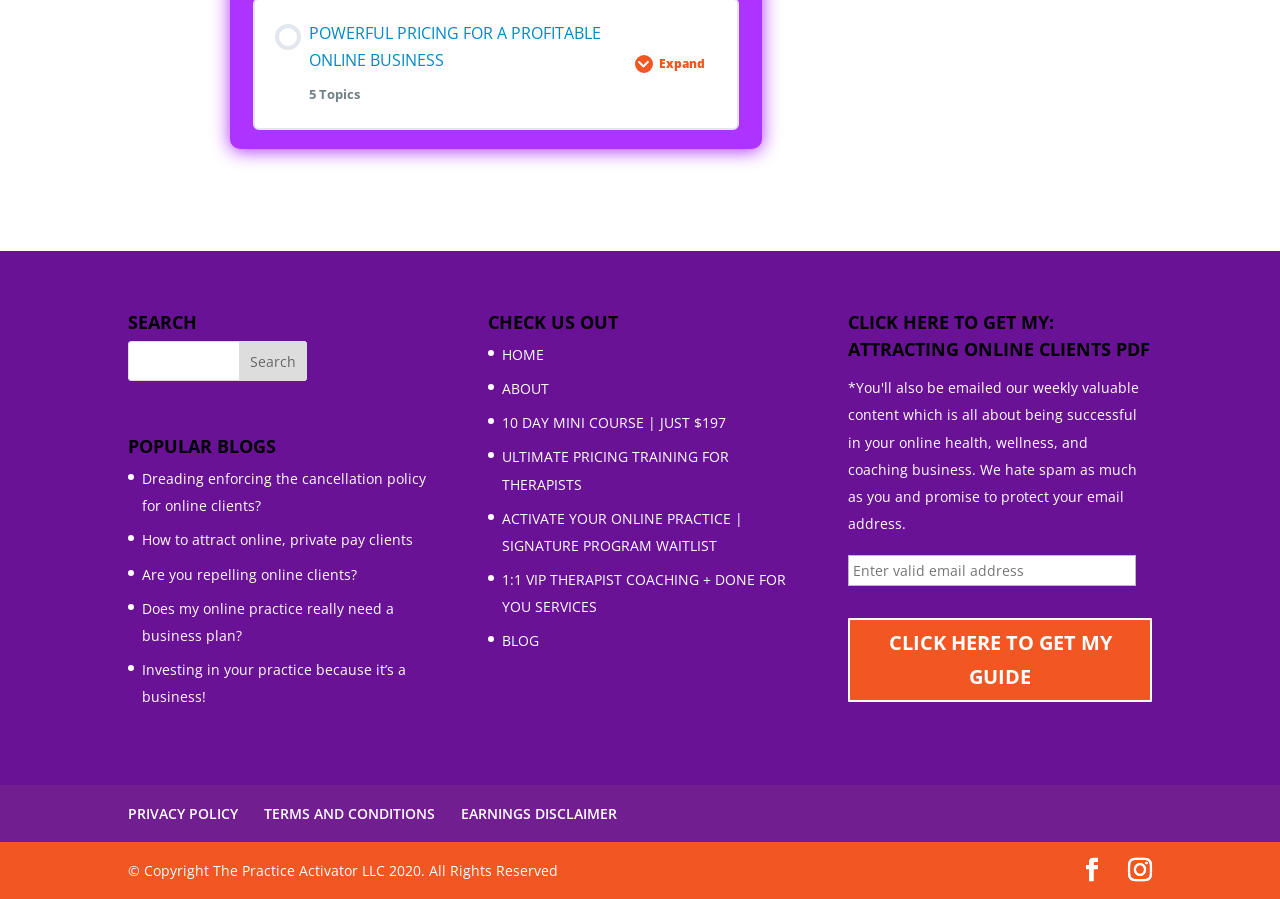Identify the bounding box coordinates of the element to click to follow this instruction: 'Get the attracting online clients PDF guide'. Ensure the coordinates are four float values between 0 and 1, provided as [left, top, right, bottom].

[0.663, 0.688, 0.9, 0.781]